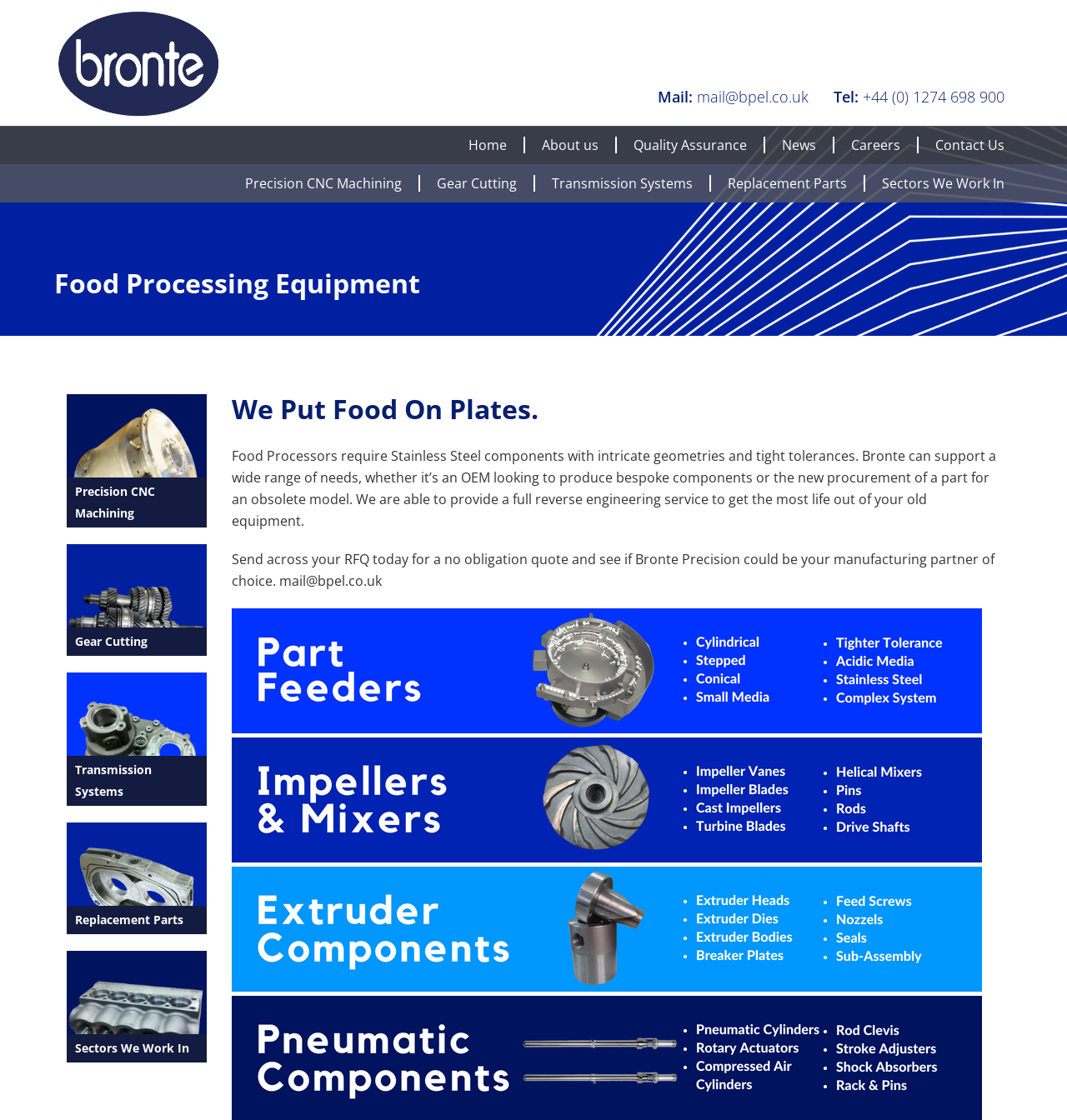Extract the bounding box for the UI element that matches this description: "Gear Cutting".

[0.062, 0.486, 0.194, 0.586]